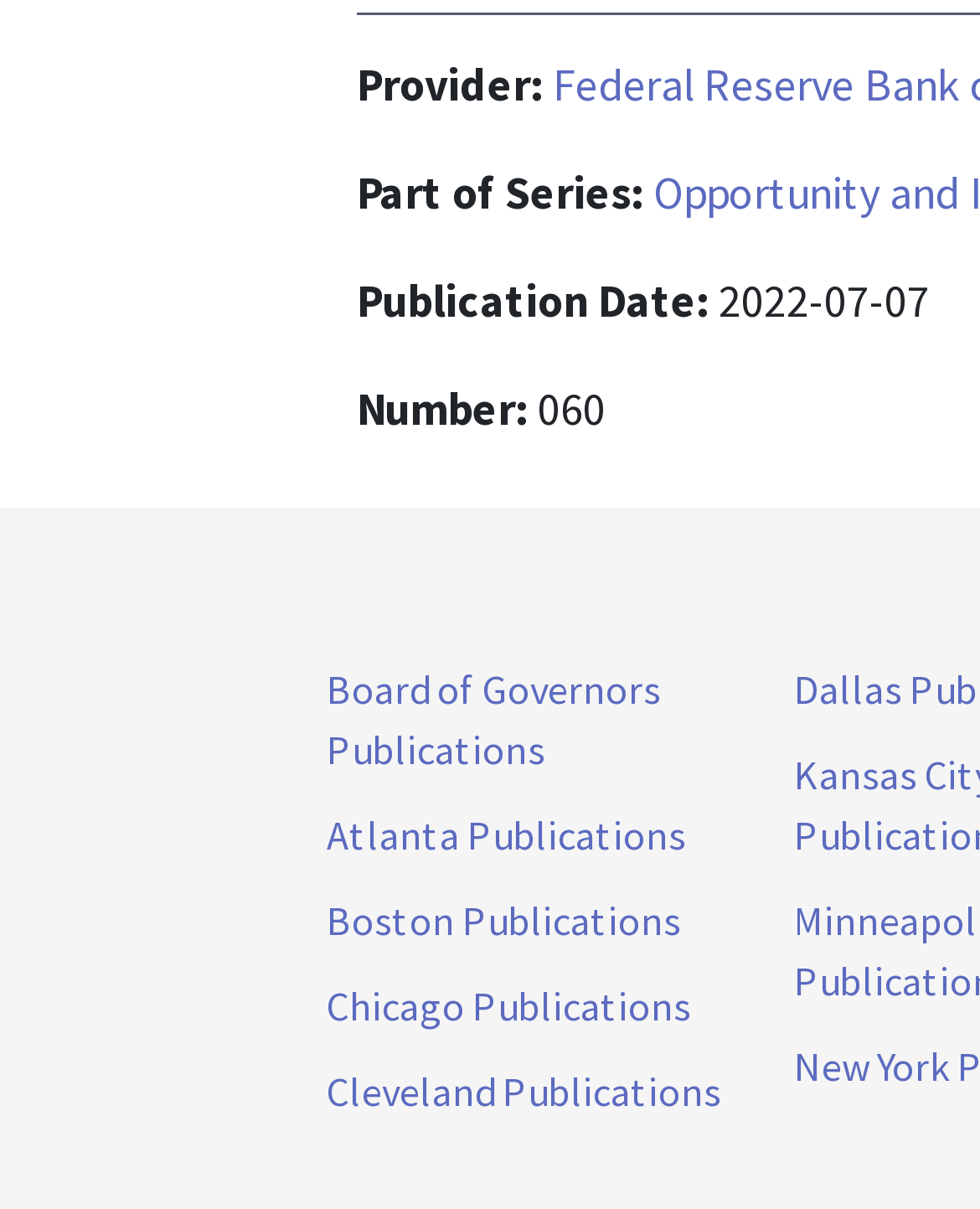What is the number of the publication?
Using the visual information from the image, give a one-word or short-phrase answer.

060